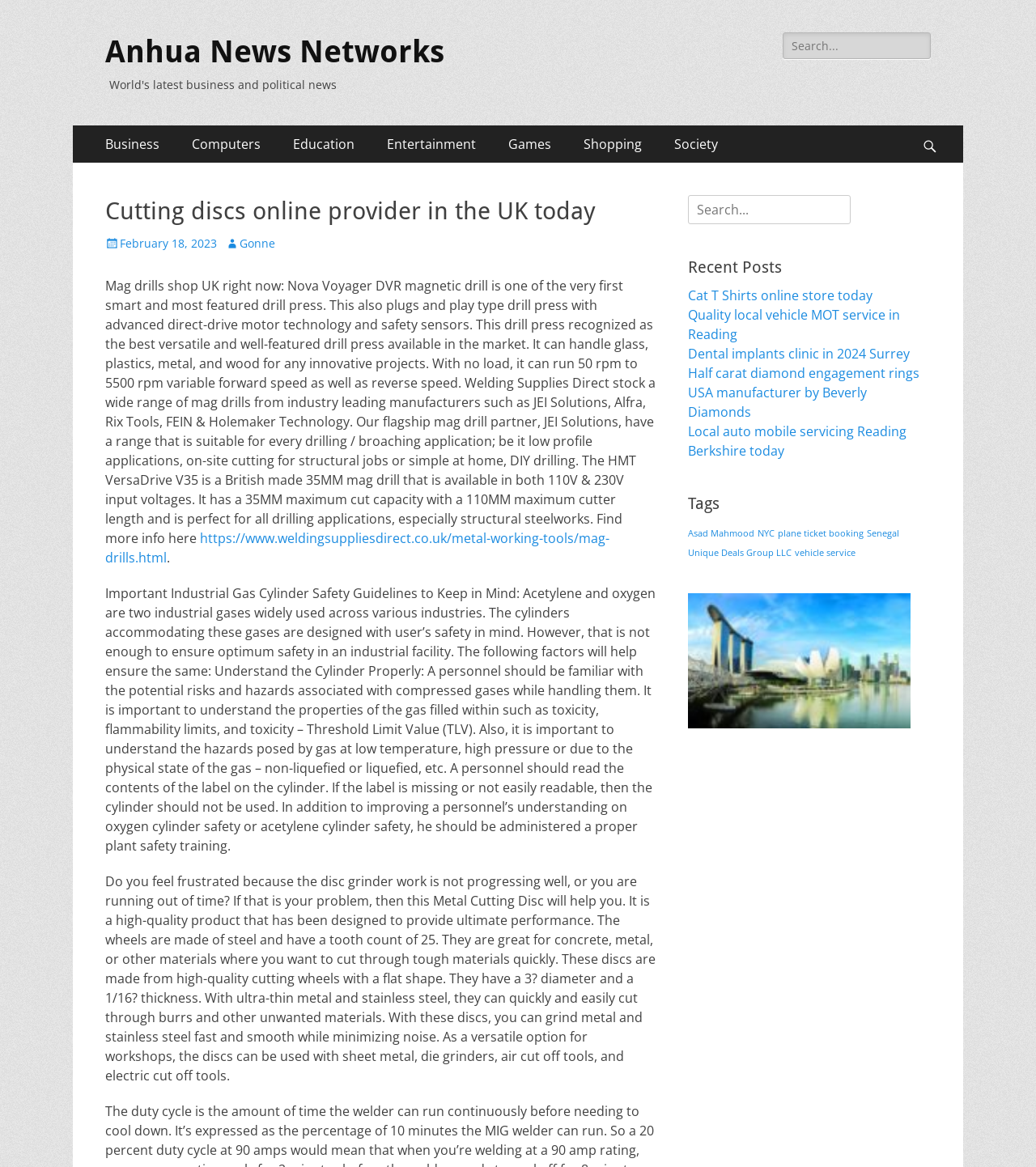Please give a succinct answer using a single word or phrase:
How many links are there in the 'Recent Posts' section?

5